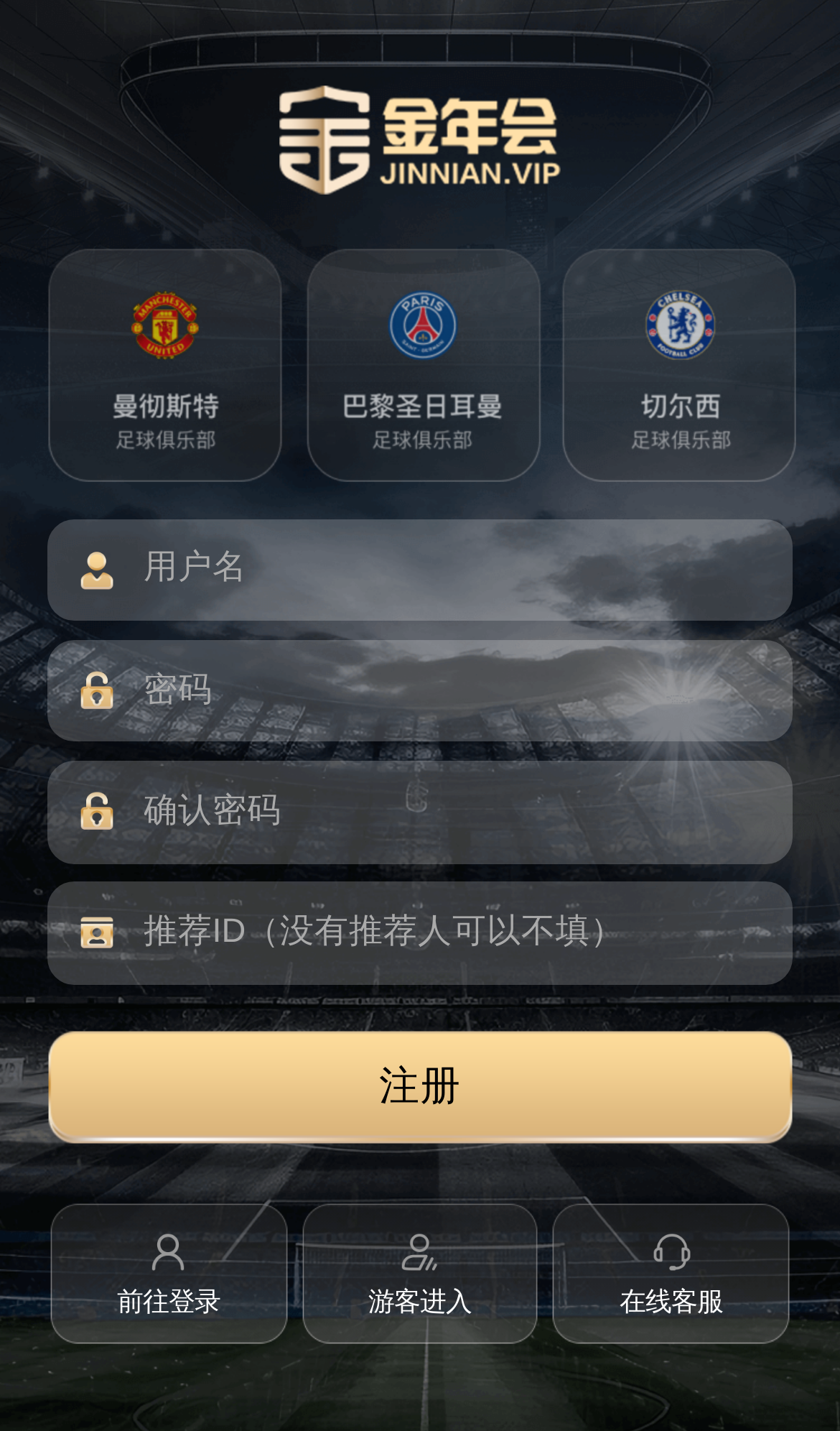Find the bounding box coordinates for the HTML element specified by: "在线客服".

[0.66, 0.842, 0.939, 0.938]